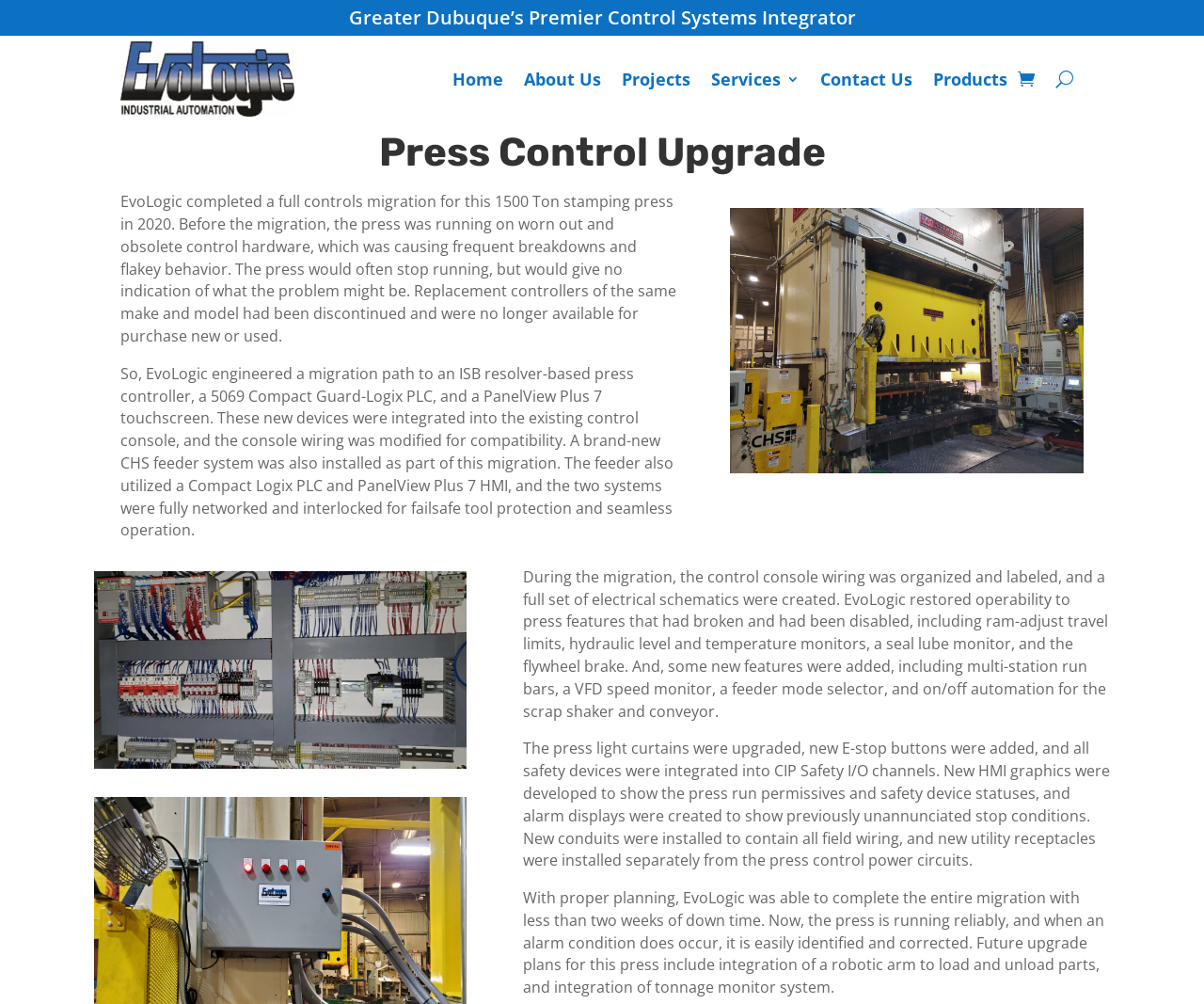Describe all the key features of the webpage in detail.

The webpage is about a case study of a press control upgrade by EvoLogic. At the top, there is a title "Greater Dubuque’s Premier Control Systems Integrator". Below it, there is a navigation menu with links to "Home", "About Us", "Projects", "Services 3", "Contact Us", and "Products". 

To the right of the navigation menu, there are two icons, a link with a Unicode character and a button labeled "U". 

Below the navigation menu, there is a heading "Press Control Upgrade" followed by a detailed description of the project. The description is divided into three paragraphs, each describing a different aspect of the upgrade. The first paragraph explains the problem with the old control hardware, the second paragraph describes the solution implemented by EvoLogic, and the third paragraph details the benefits of the upgrade.

There are two images on the page, one located to the right of the second paragraph and the other below the first paragraph. The images are likely related to the press control upgrade project.

The webpage also contains several blocks of text that describe the technical details of the upgrade, including the control console wiring, electrical schematics, and safety device integration. These blocks of text are located below the images and are divided into three sections.